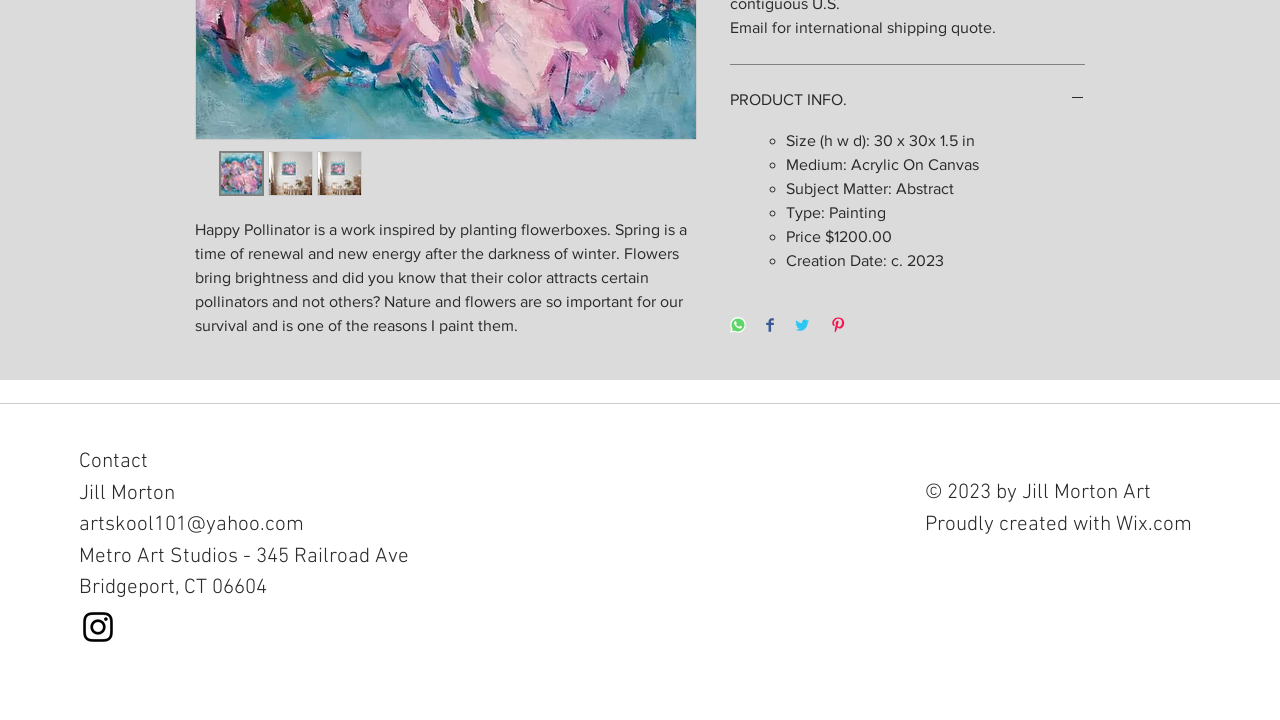Identify the bounding box coordinates for the UI element described by the following text: "PRODUCT INFO.". Provide the coordinates as four float numbers between 0 and 1, in the format [left, top, right, bottom].

[0.57, 0.124, 0.848, 0.155]